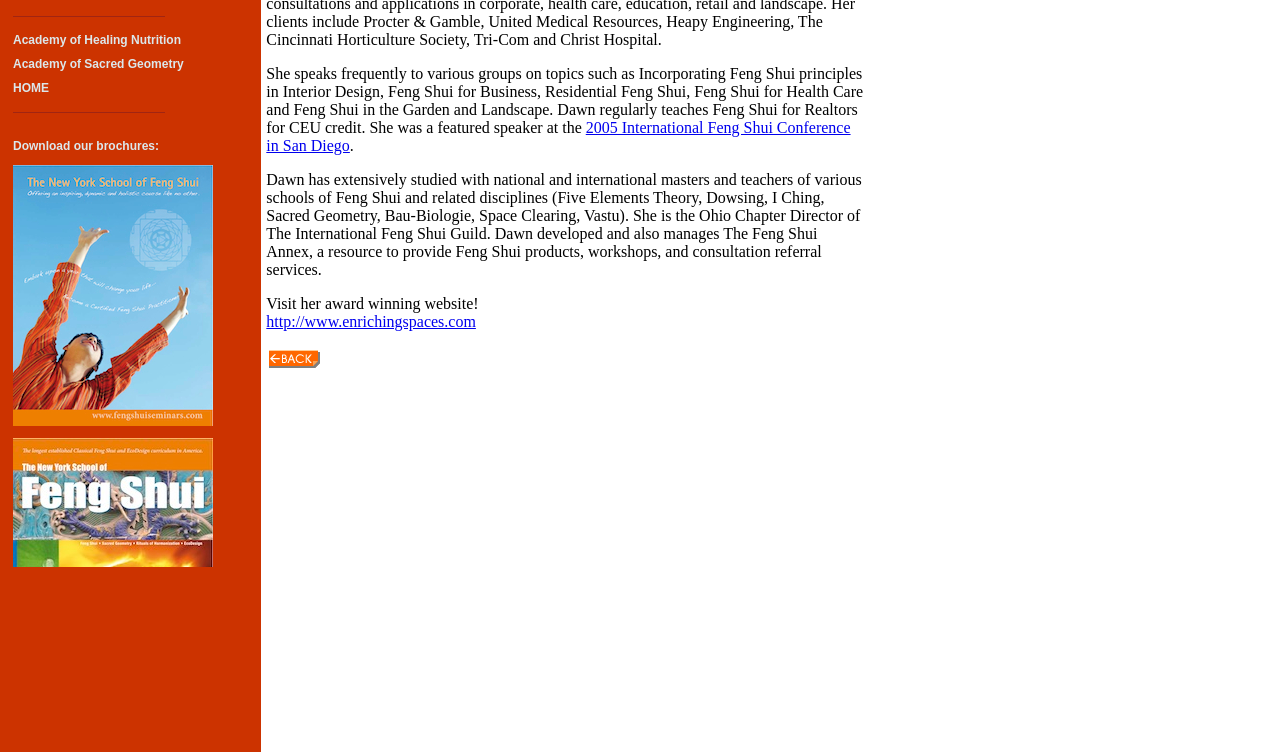Find and provide the bounding box coordinates for the UI element described here: "alt="Brochure for download"". The coordinates should be given as four float numbers between 0 and 1: [left, top, right, bottom].

[0.01, 0.739, 0.166, 0.758]